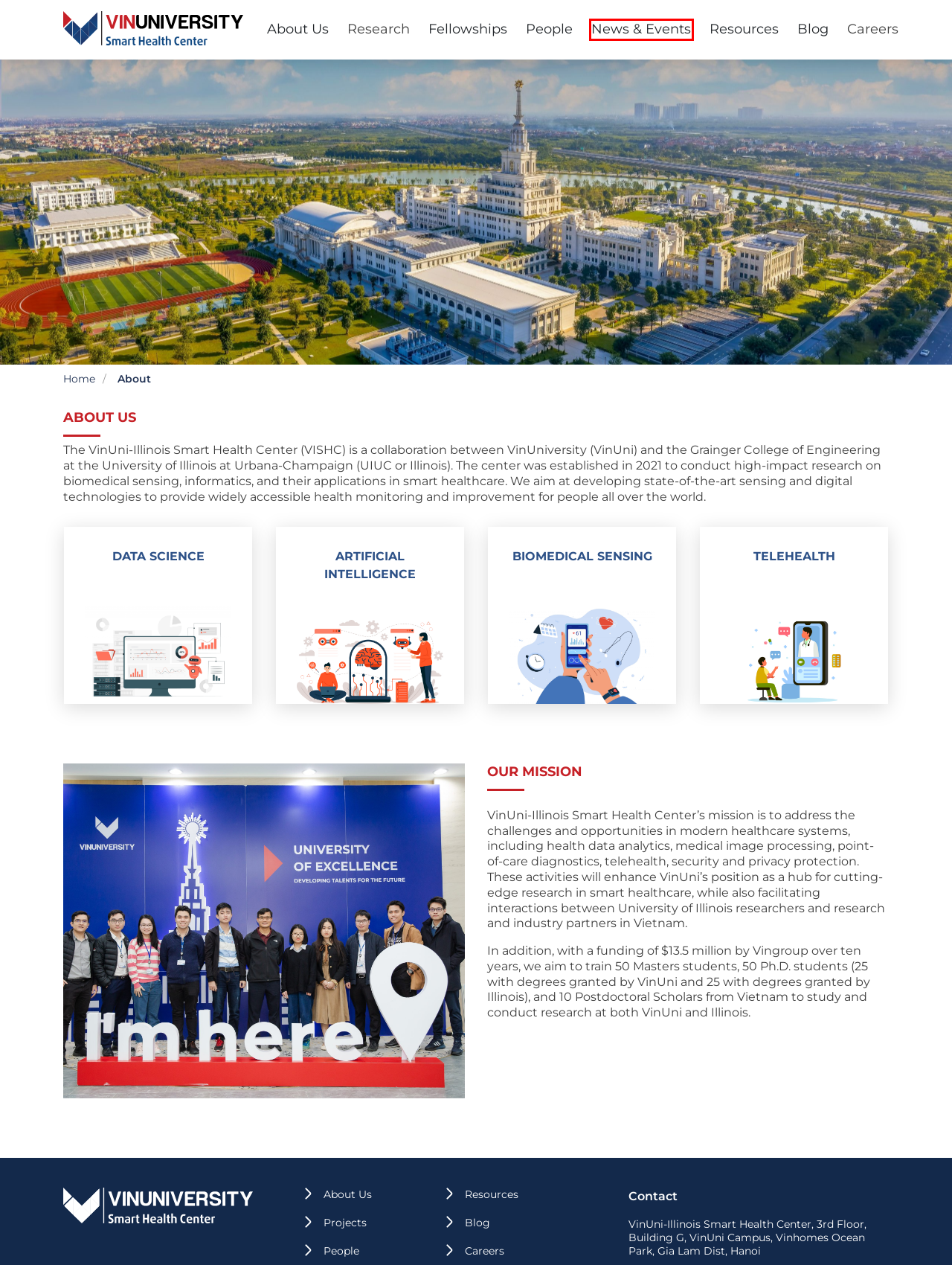You are given a screenshot of a webpage with a red rectangle bounding box around an element. Choose the best webpage description that matches the page after clicking the element in the bounding box. Here are the candidates:
A. Careers - Smarthealthcenter
B. News & Events - Smarthealthcenter
C. Projects - Smarthealthcenter
D. Blog - Smarthealthcenter
E. Resources - Smarthealthcenter
F. VISHC PhD Scholarship and Postdoc Fellowship Program - Smarthealthcenter
G. People - Smarthealthcenter
H. Home - Smarthealthcenter

B